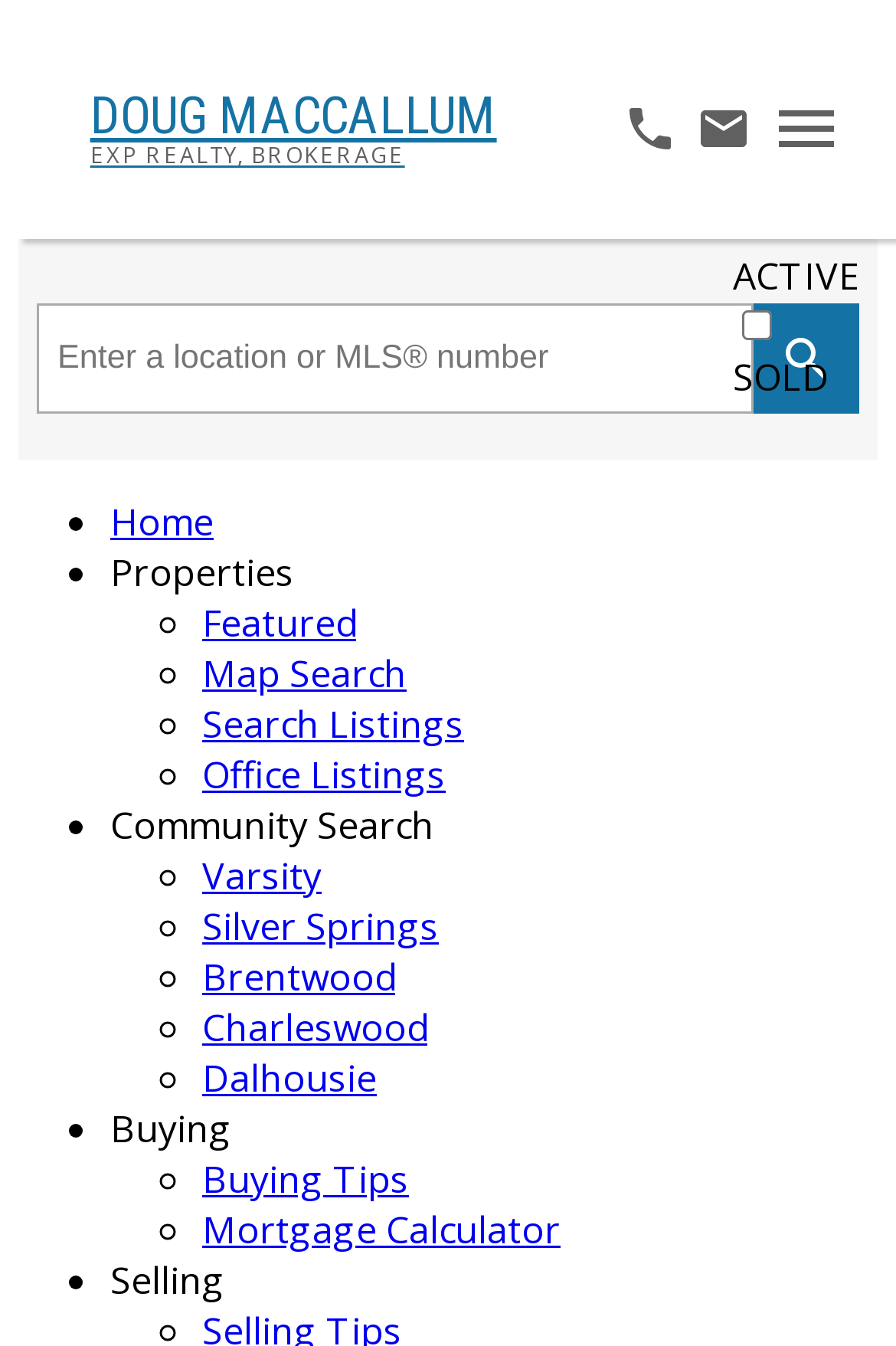Carefully observe the image and respond to the question with a detailed answer:
What is the status of the checkbox?

I looked at the checkbox and found that it is unchecked. This means that the checkbox is not selected or active.